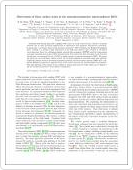Consider the image and give a detailed and elaborate answer to the question: 
In which journal was this research published?

The caption states that the research was published in the journal 'Physical Review B', which is a reputable scientific journal in the field of condensed matter and materials physics.